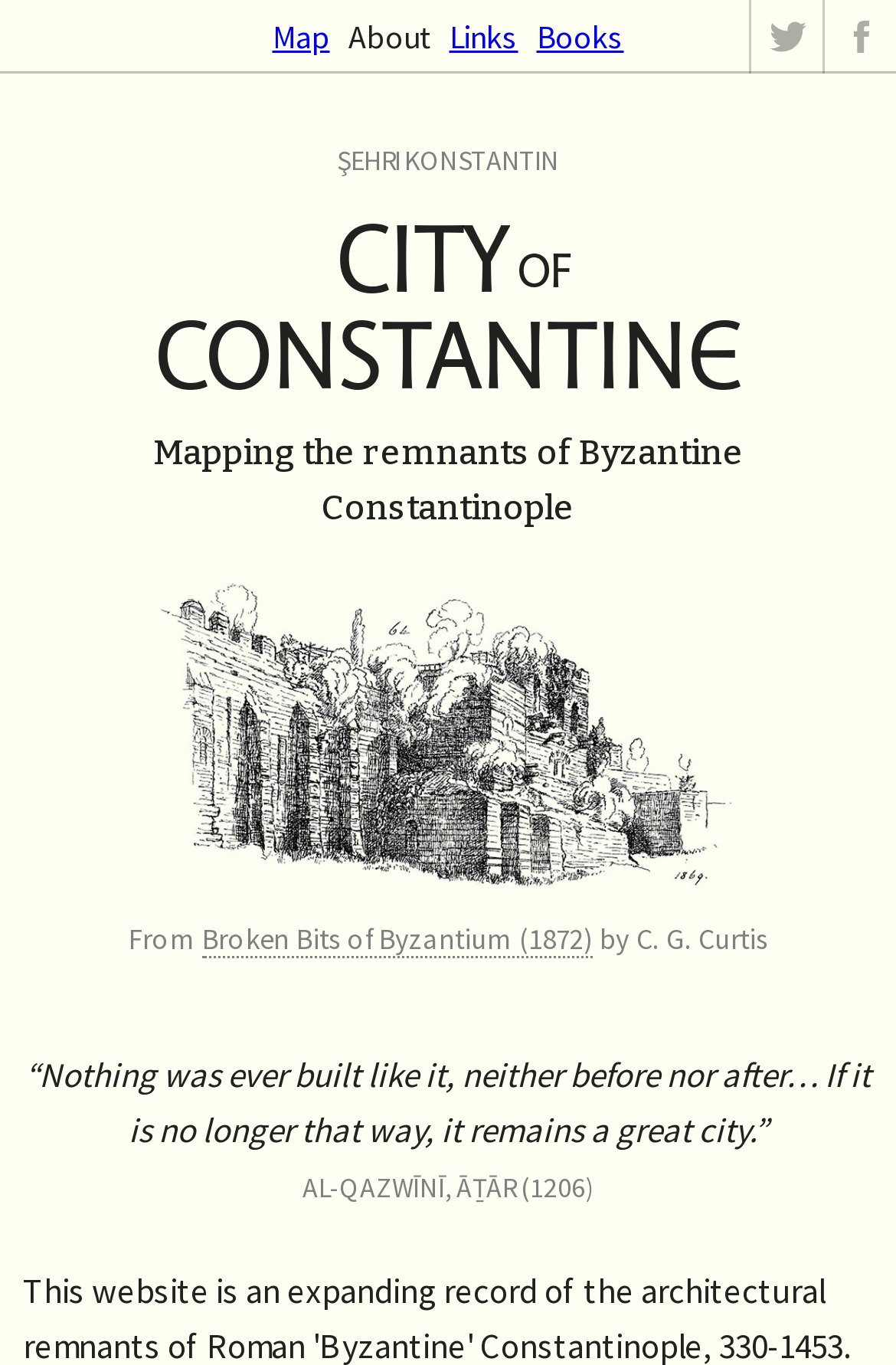Determine the bounding box coordinates (top-left x, top-left y, bottom-right x, bottom-right y) of the UI element described in the following text: parent_node: MapAboutLinksBooks

[0.836, 0.0, 0.918, 0.054]